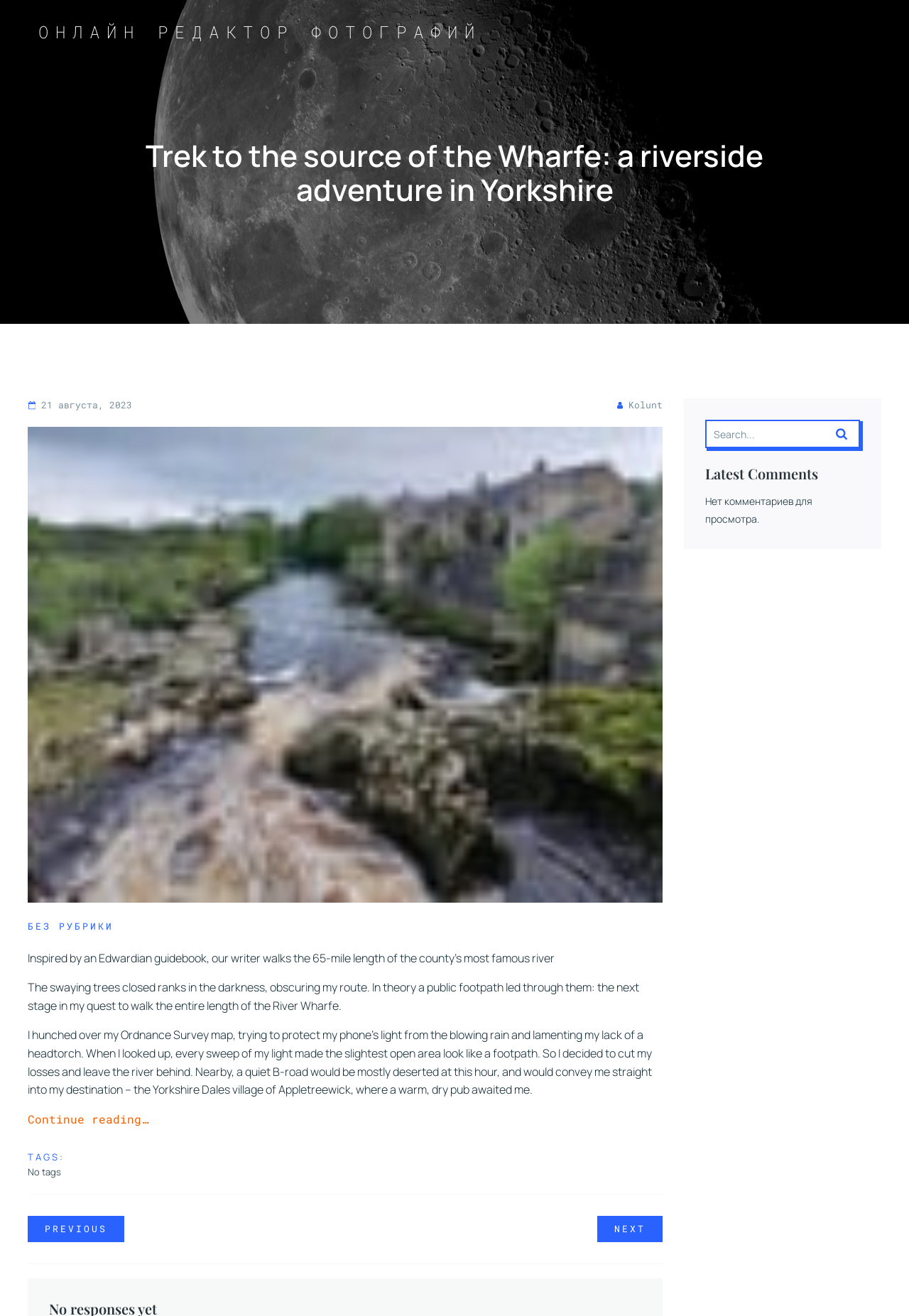Offer a comprehensive description of the webpage’s content and structure.

This webpage appears to be an article about a riverside adventure in Yorkshire, with a focus on trekking to the source of the Wharfe River. At the top of the page, there is a heading with the title of the article, followed by a link to an online photo editor. Below the title, there is a link to the date of publication, "21 августа, 2023", accompanied by a small image.

To the right of the date, there is a link to the author's name, "Kolunt", accompanied by another small image. Below these links, there is a large image that takes up most of the width of the page, likely a scenic photo related to the article.

The main content of the article begins below the image, with a series of paragraphs describing the author's experience walking along the River Wharfe. The text is divided into three sections, each describing a different part of the author's journey.

Below the main content, there is a link to continue reading the article, followed by a section displaying tags, although in this case, there are no tags. There are also links to previous and next articles, as well as a search bar with a button and a magnifying glass icon.

On the right side of the page, there is a section titled "Latest Comments", although it appears that there are no comments to display. Overall, the page has a clean and simple layout, with a focus on the article's content and a few navigational elements.